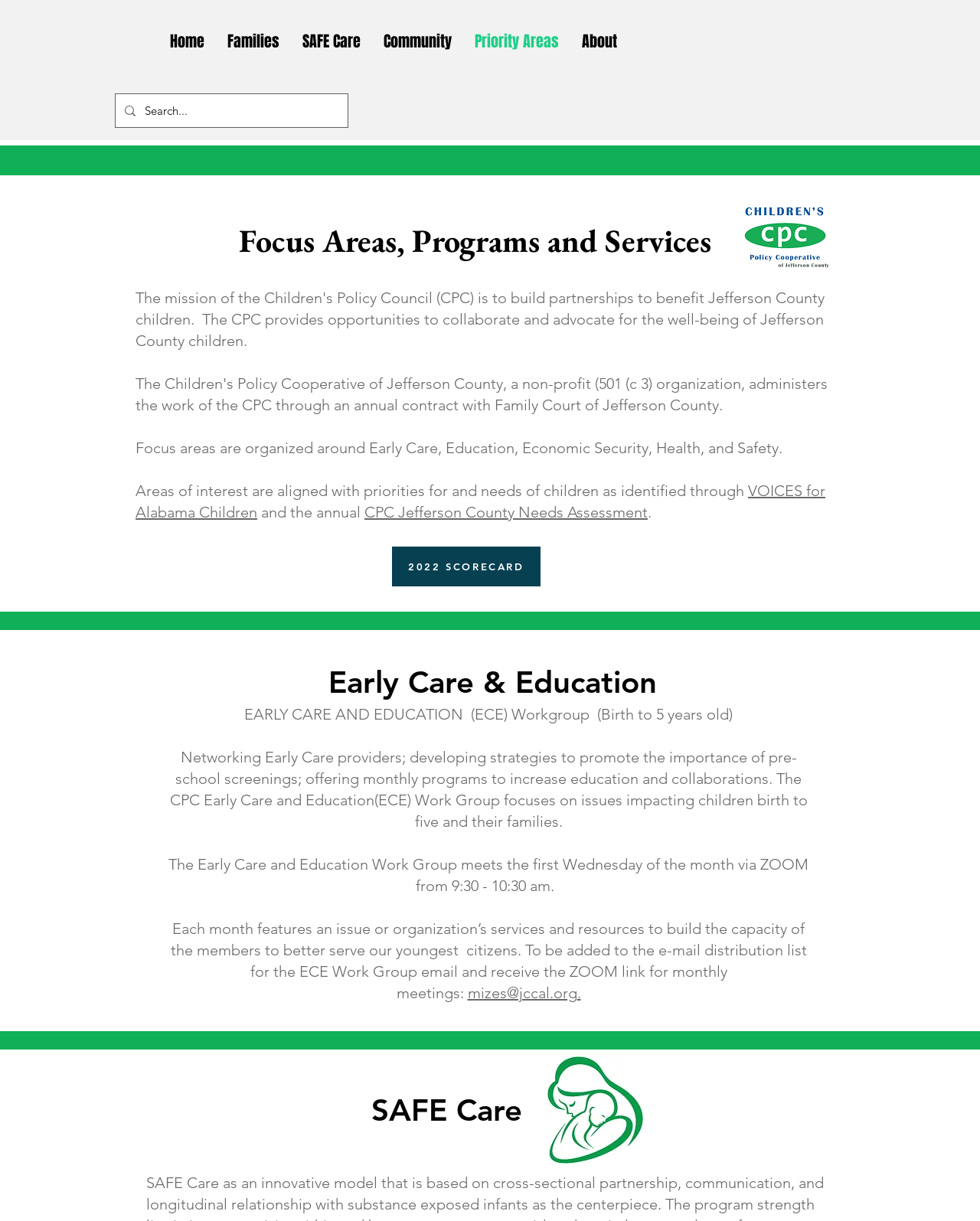Please find and generate the text of the main header of the webpage.

Focus Areas, Programs and Services